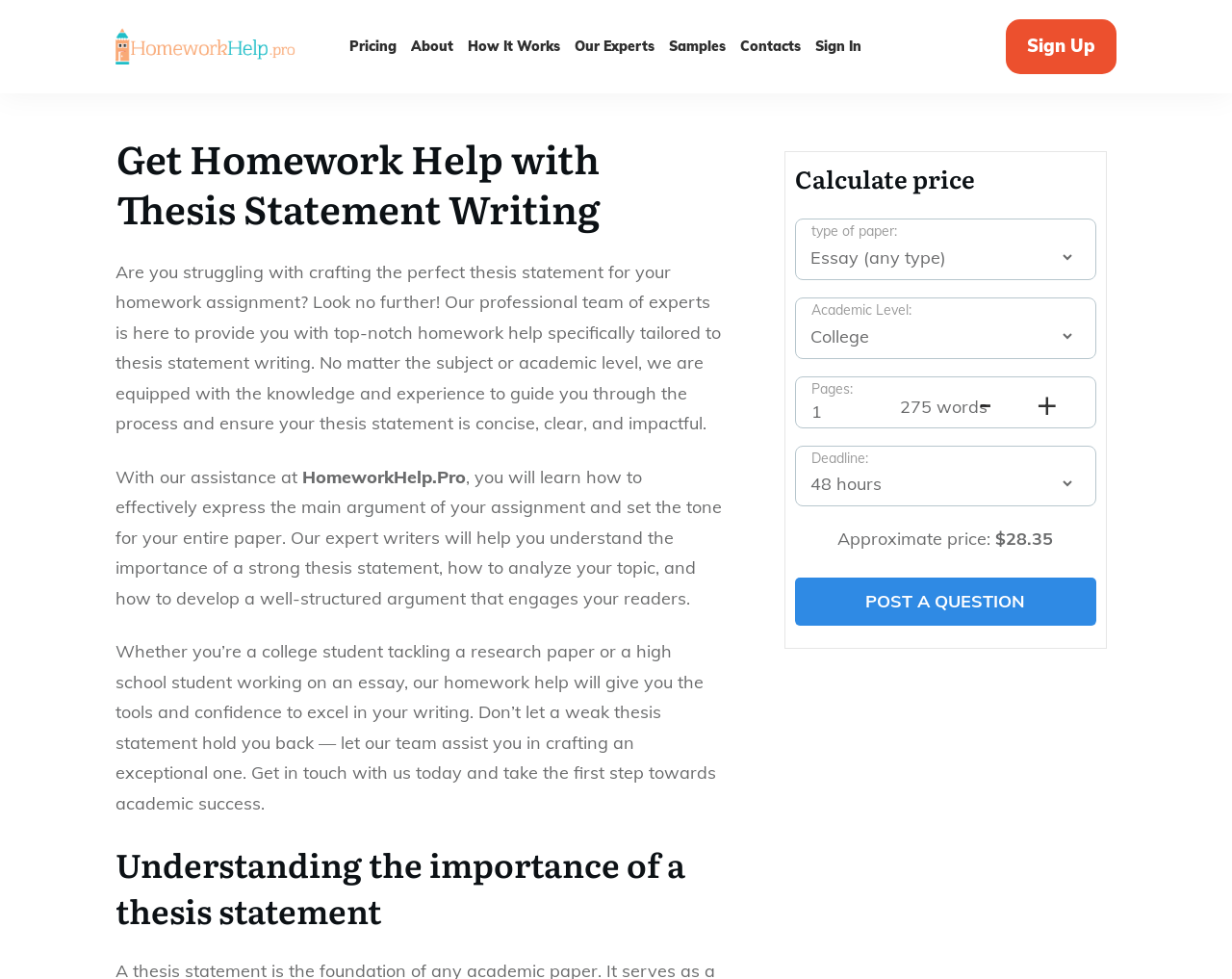Identify the main heading of the webpage and provide its text content.

Get Homework Help with Thesis Statement Writing